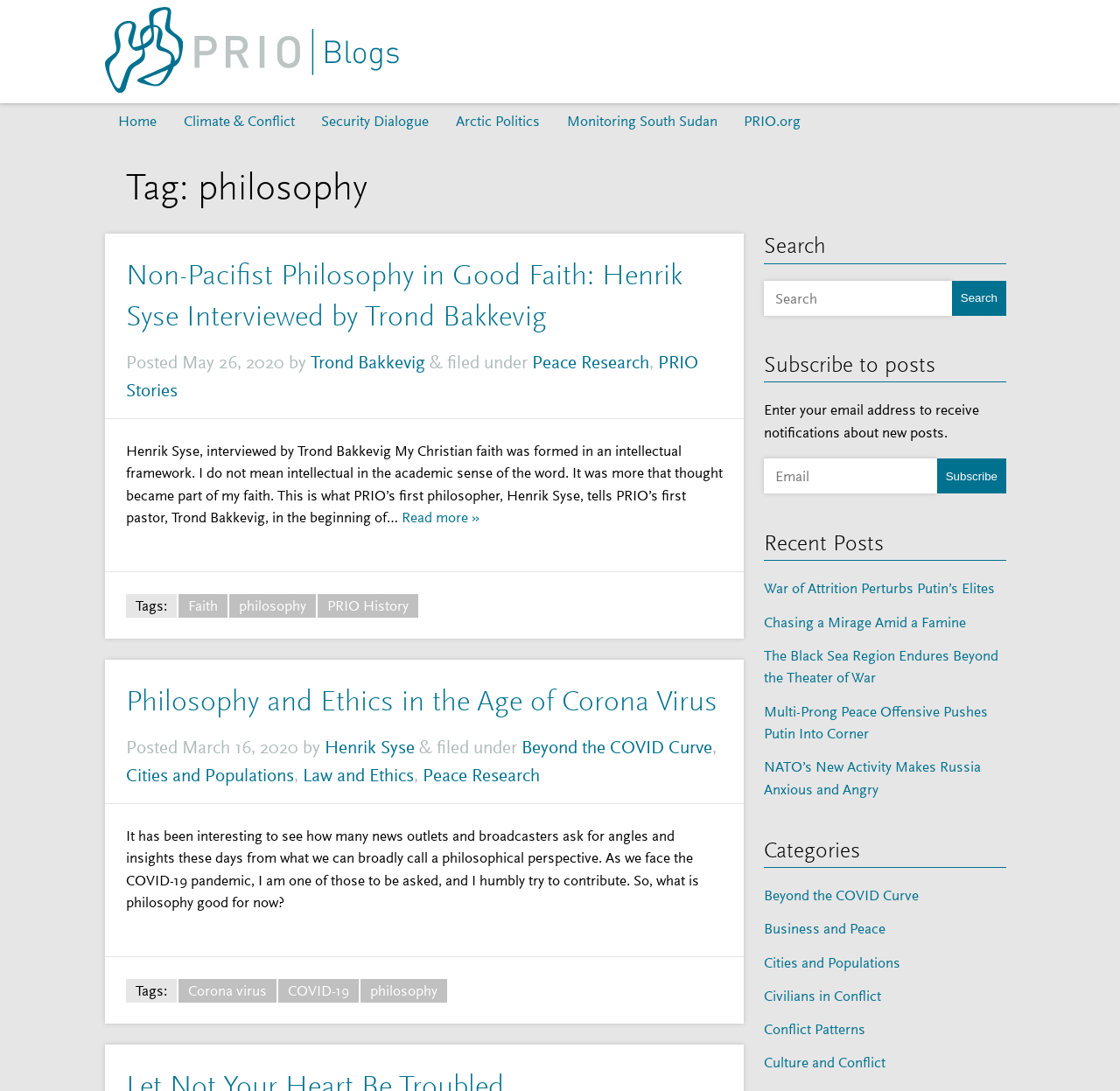How many tags are associated with the first article?
Using the image provided, answer with just one word or phrase.

4